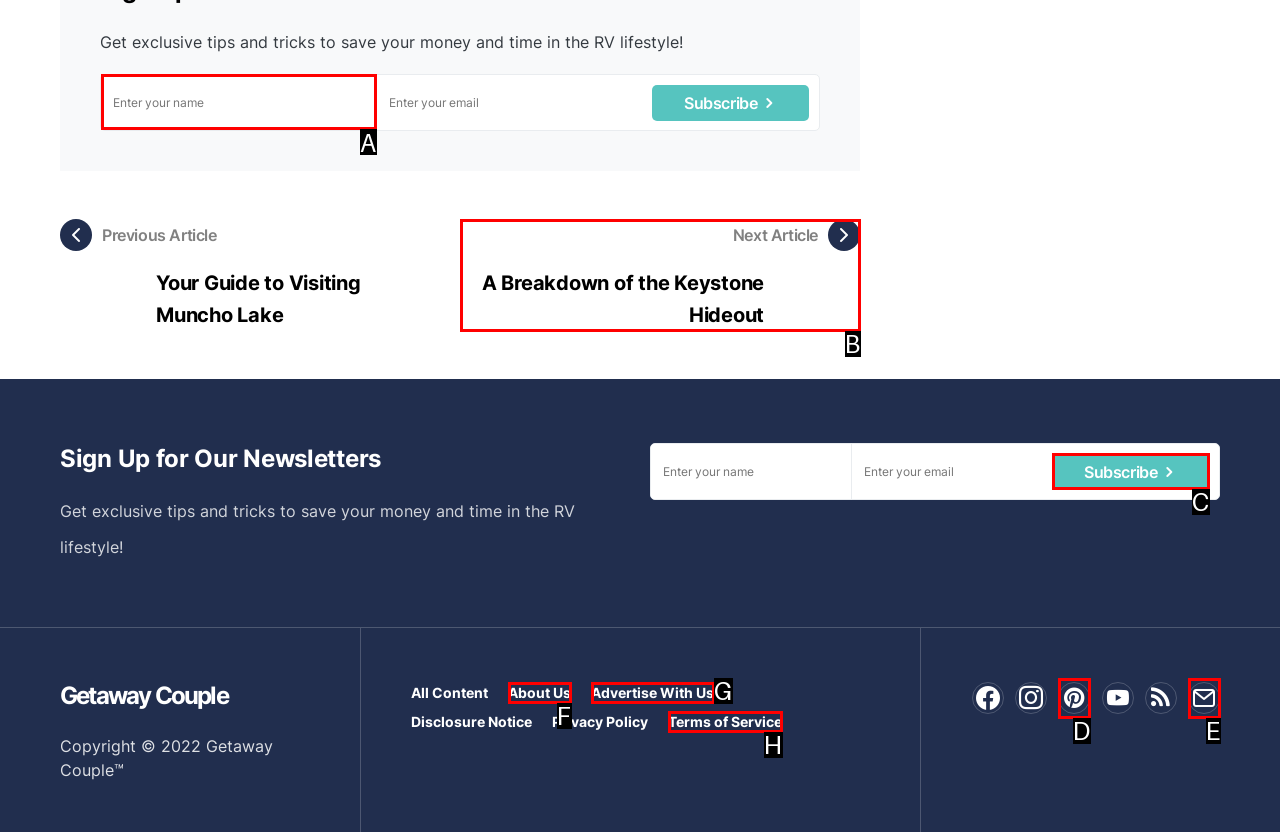Identify the letter of the UI element I need to click to carry out the following instruction: Enter your name

A